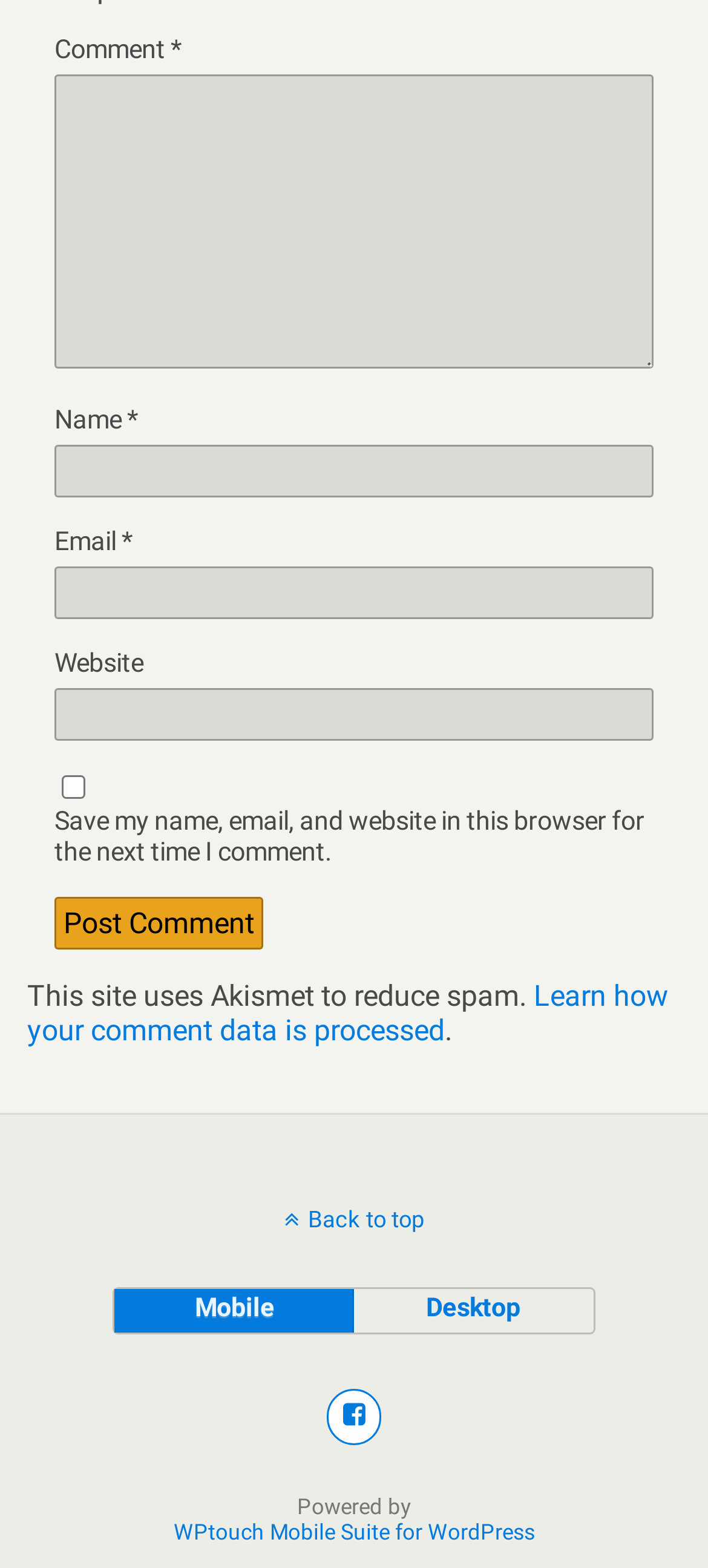What is the website using to reduce spam?
Answer briefly with a single word or phrase based on the image.

Akismet